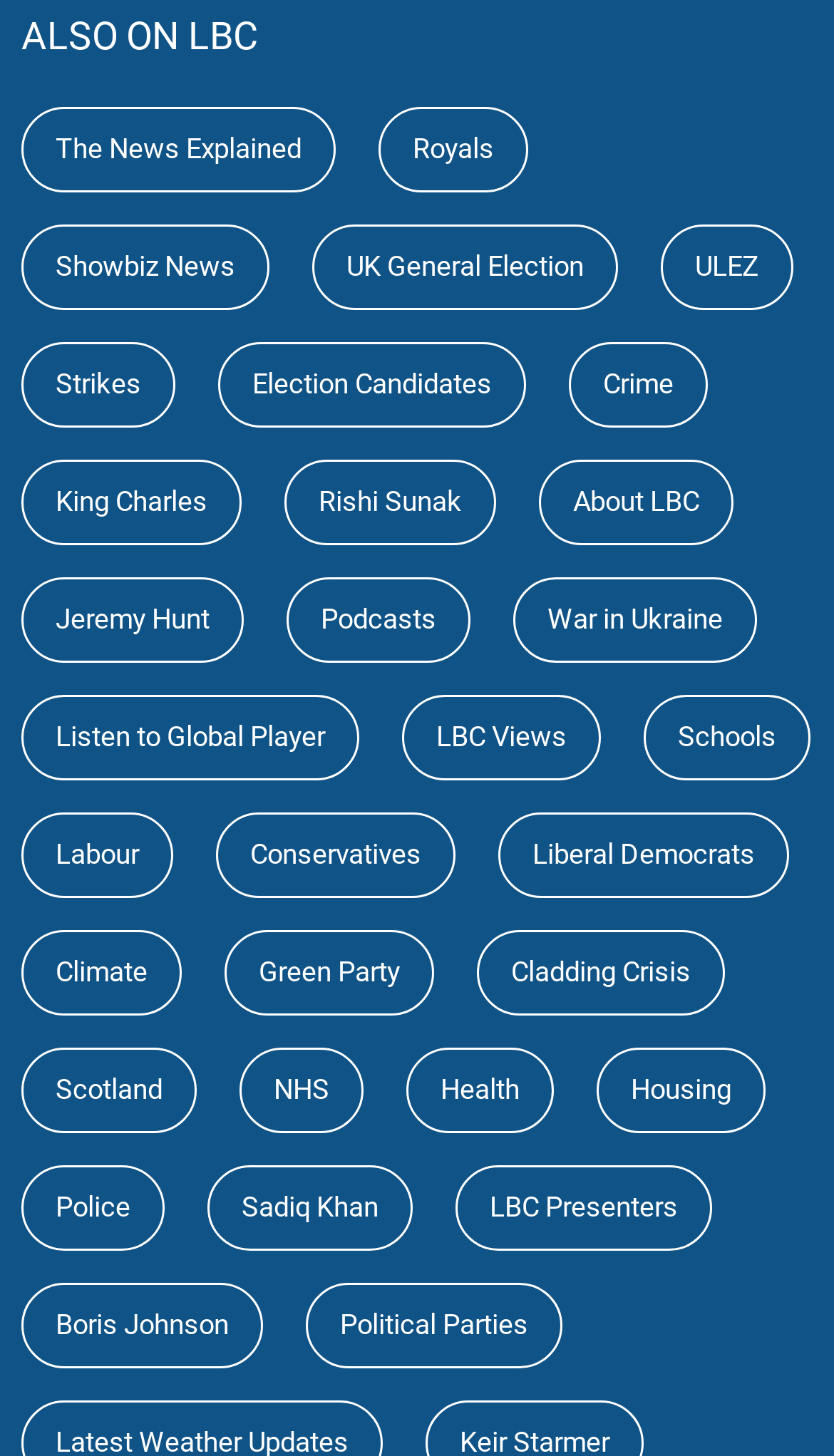Is there a section dedicated to podcasts on this website?
Please give a detailed answer to the question using the information shown in the image.

I found a link labeled 'Podcasts' on the webpage, which suggests that there is a section dedicated to podcasts on this website.